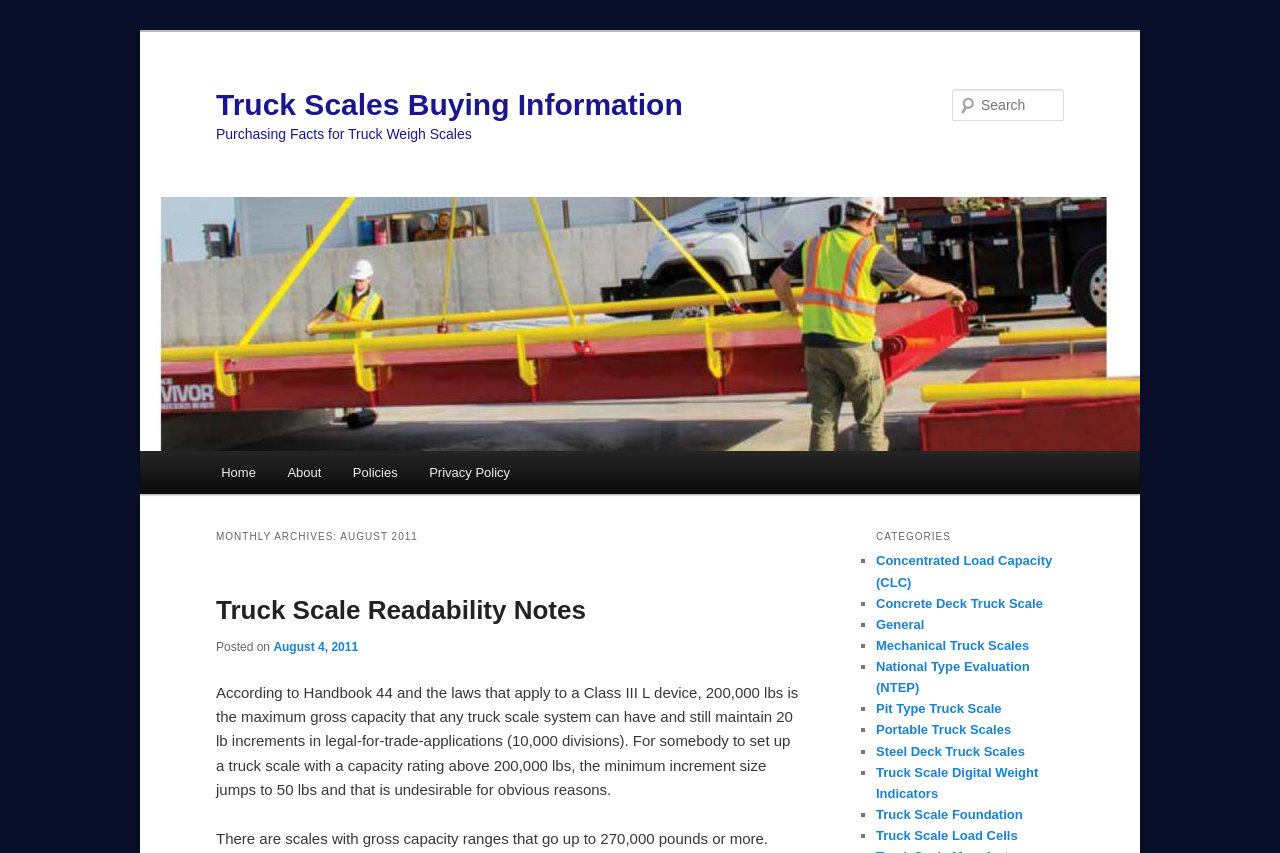Identify the bounding box coordinates of the area you need to click to perform the following instruction: "View August 4, 2011 posts".

[0.214, 0.751, 0.28, 0.767]